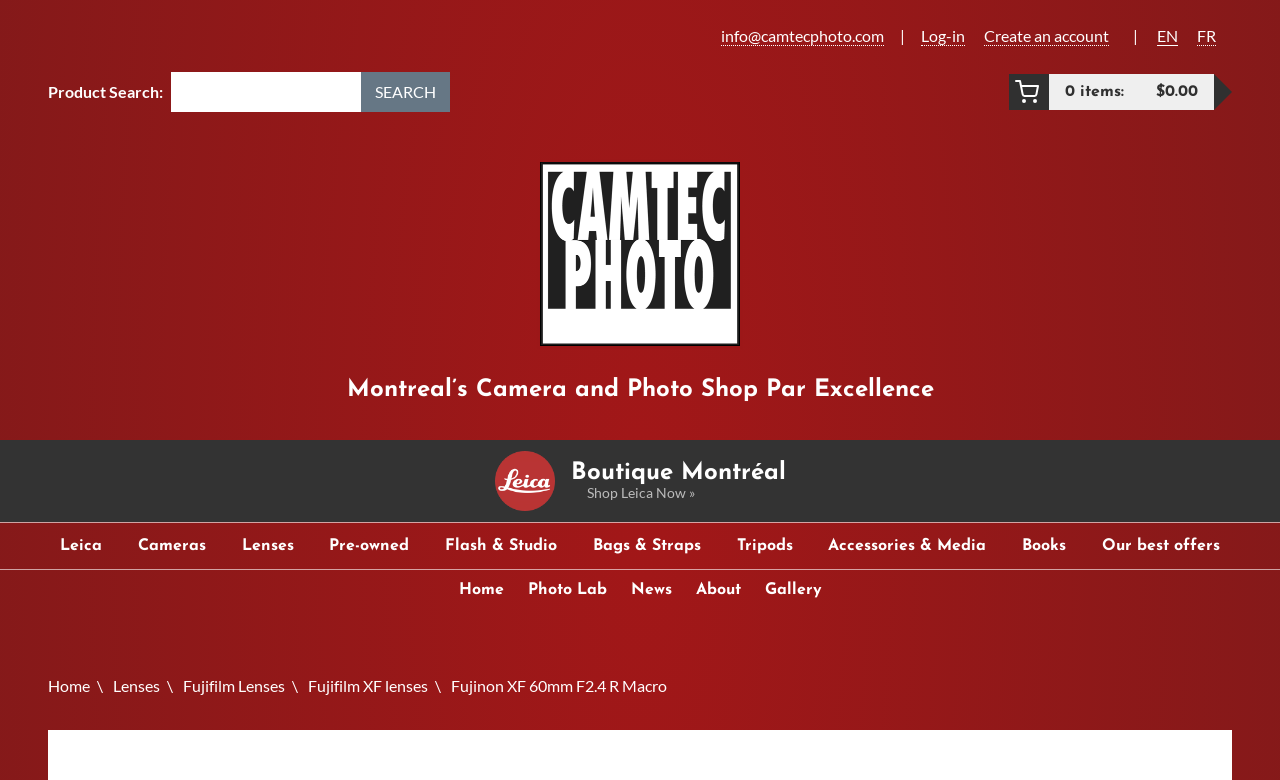From the element description: "Books ►", extract the bounding box coordinates of the UI element. The coordinates should be expressed as four float numbers between 0 and 1, in the order [left, top, right, bottom].

[0.799, 0.689, 0.833, 0.71]